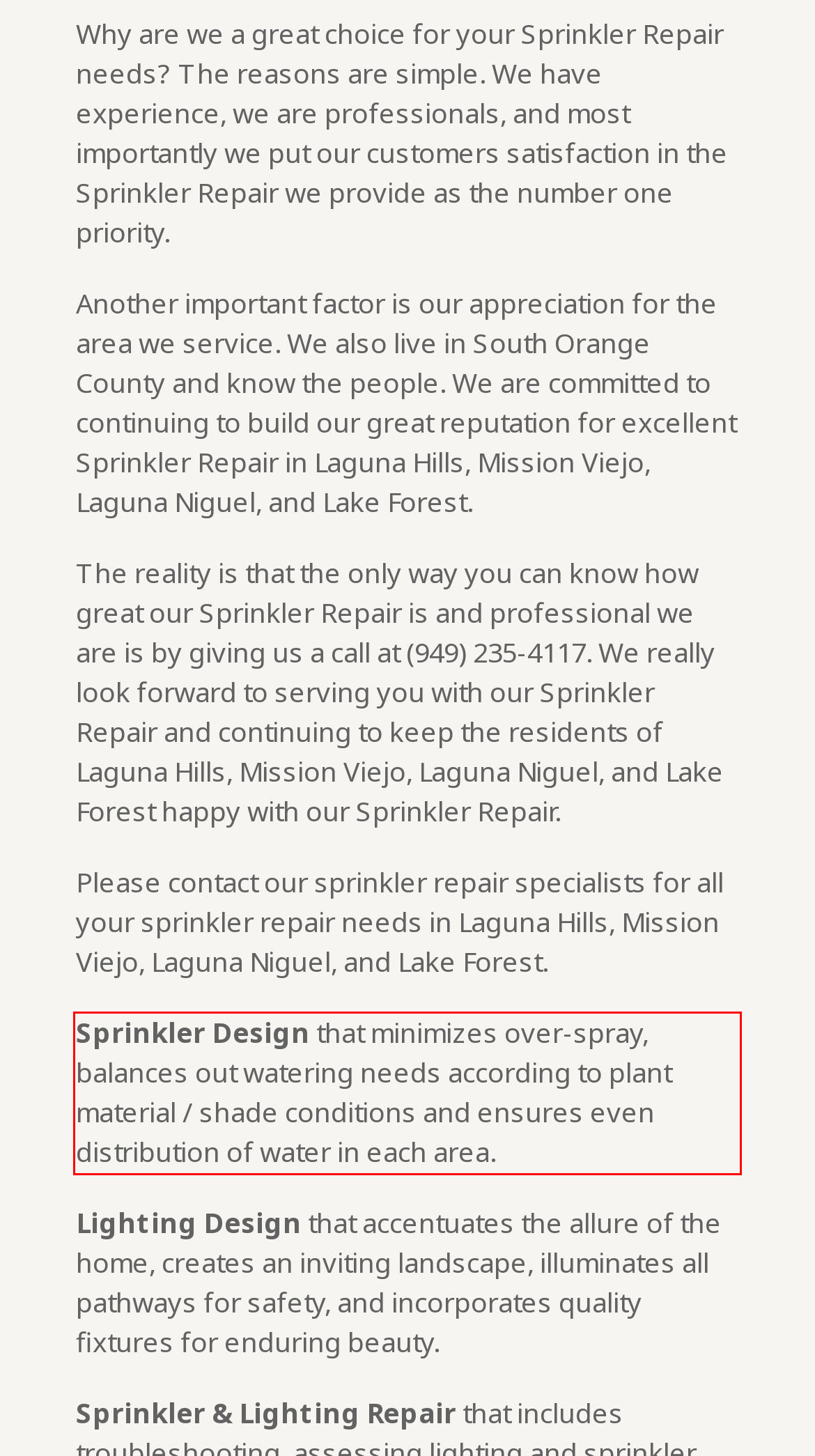You have a screenshot of a webpage with a UI element highlighted by a red bounding box. Use OCR to obtain the text within this highlighted area.

Sprinkler Design that minimizes over-spray, balances out watering needs according to plant material / shade conditions and ensures even distribution of water in each area.